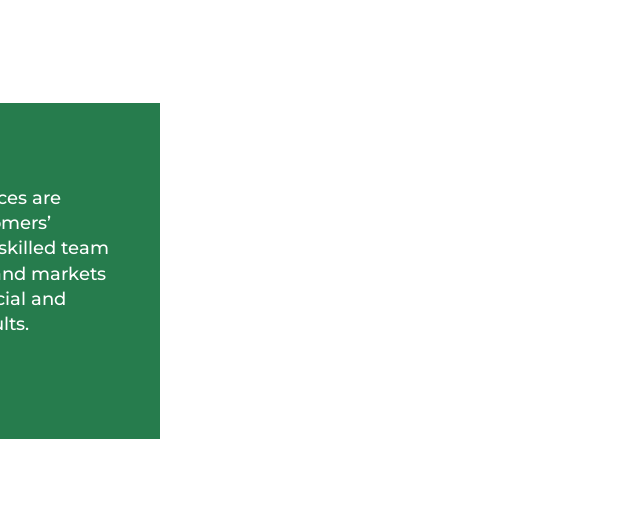What is the focus of Canusa's team?
Answer the question with a detailed explanation, including all necessary information.

According to the caption, Canusa's experienced and skilled team focuses on meeting the unique needs of suppliers and customers, providing access to essential products and markets.